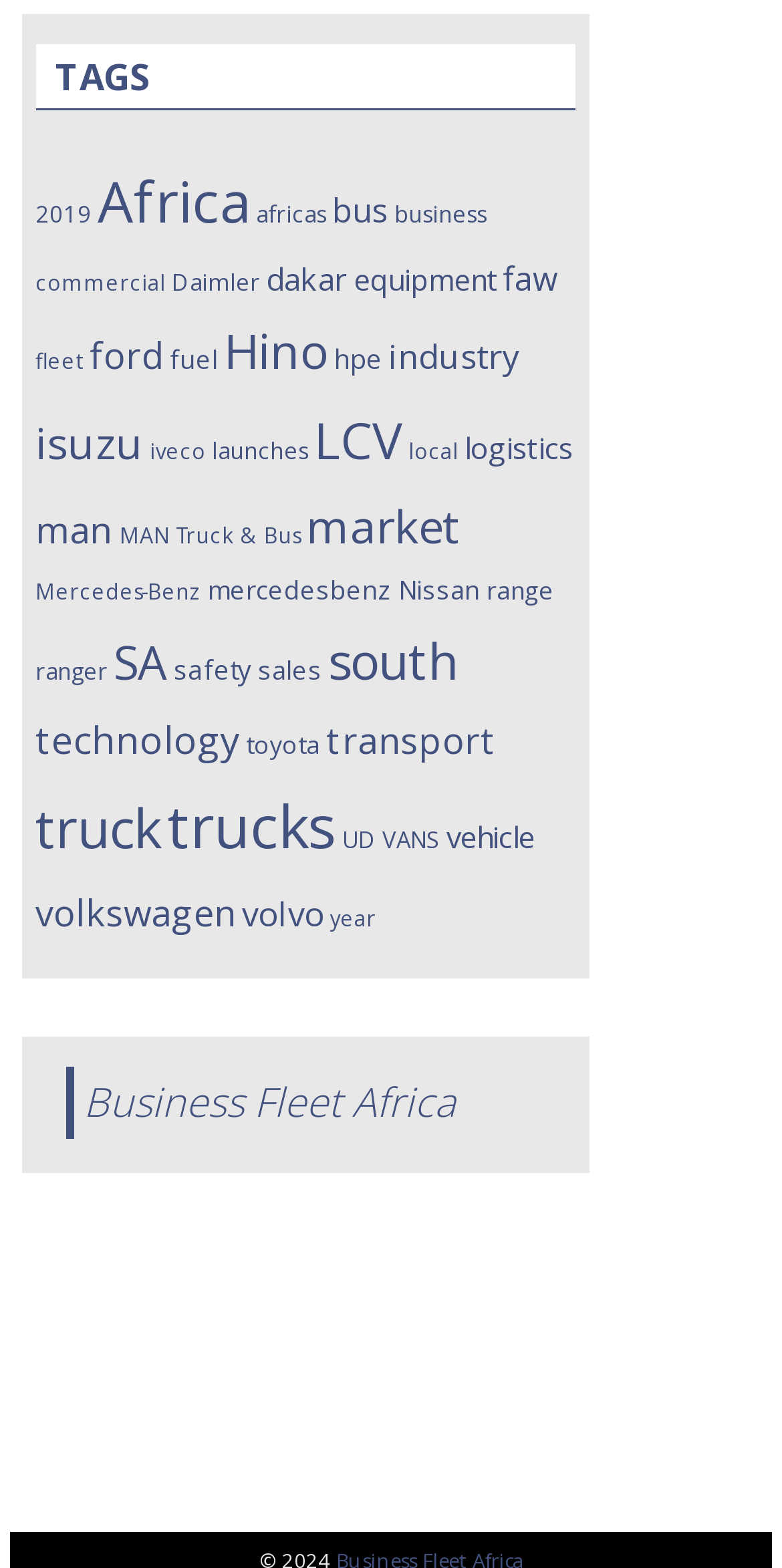Show the bounding box coordinates of the region that should be clicked to follow the instruction: "Learn more about 'UD Trucks'."

[0.045, 0.06, 0.707, 0.113]